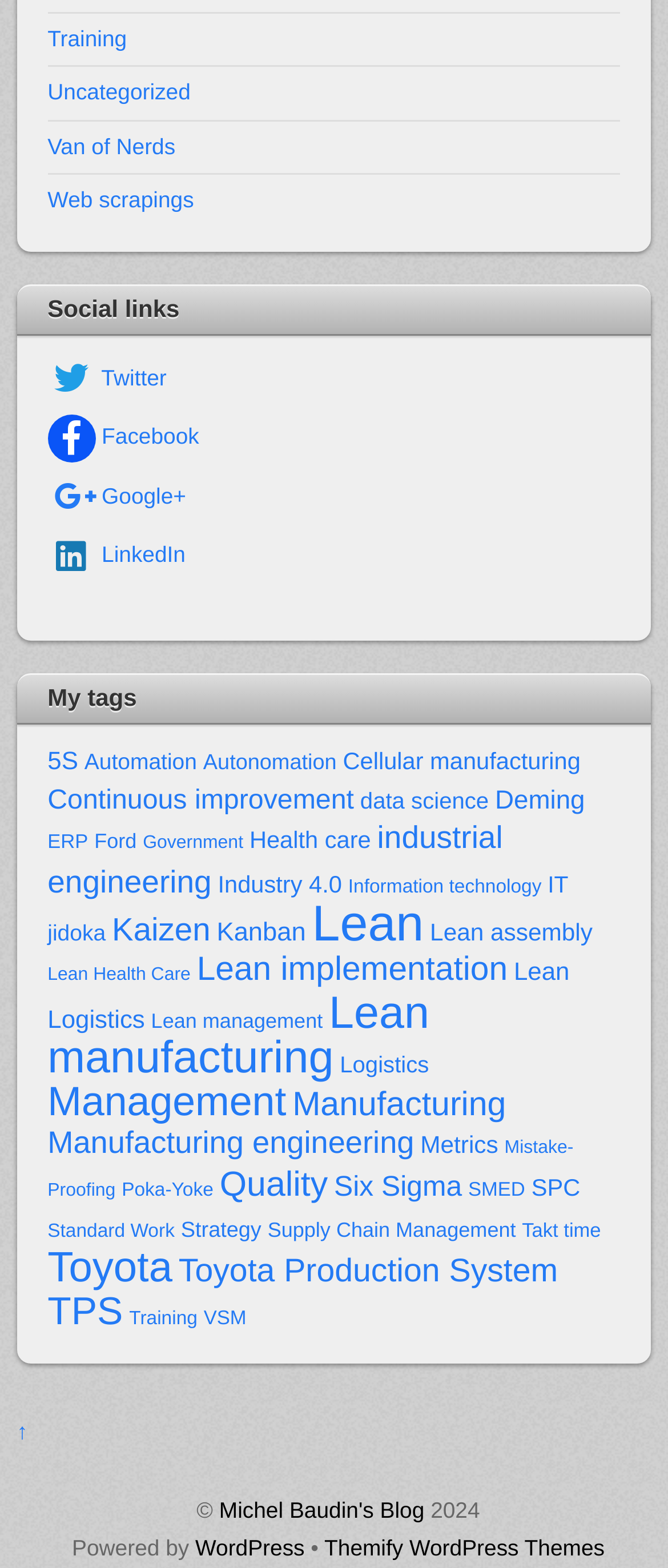Please examine the image and provide a detailed answer to the question: How many items are in the 'Toyota' category?

I found the answer by looking at the link 'Toyota (152 items)' under the 'My tags' heading.